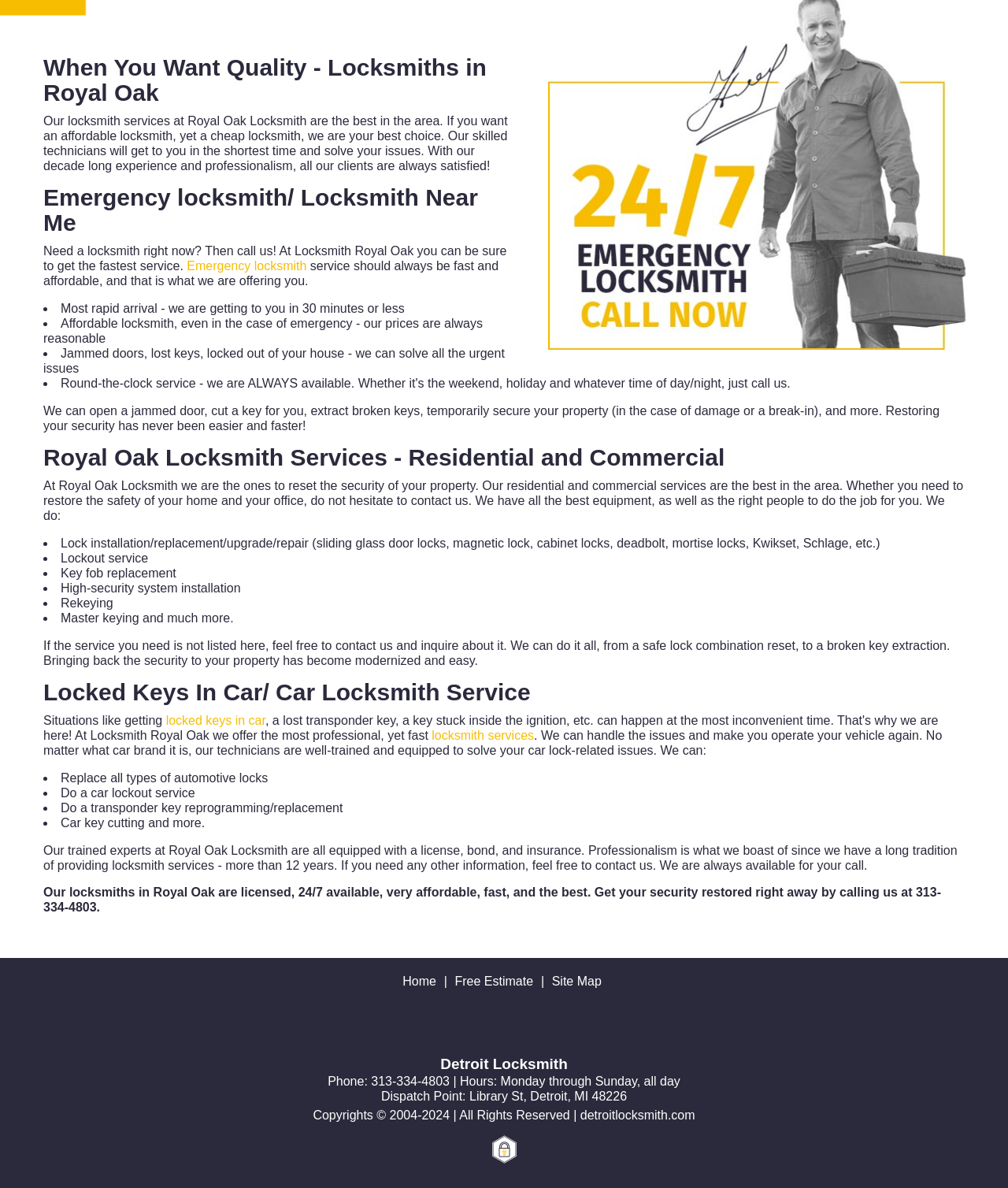Locate the bounding box of the UI element with the following description: "Site Map".

[0.547, 0.82, 0.597, 0.832]